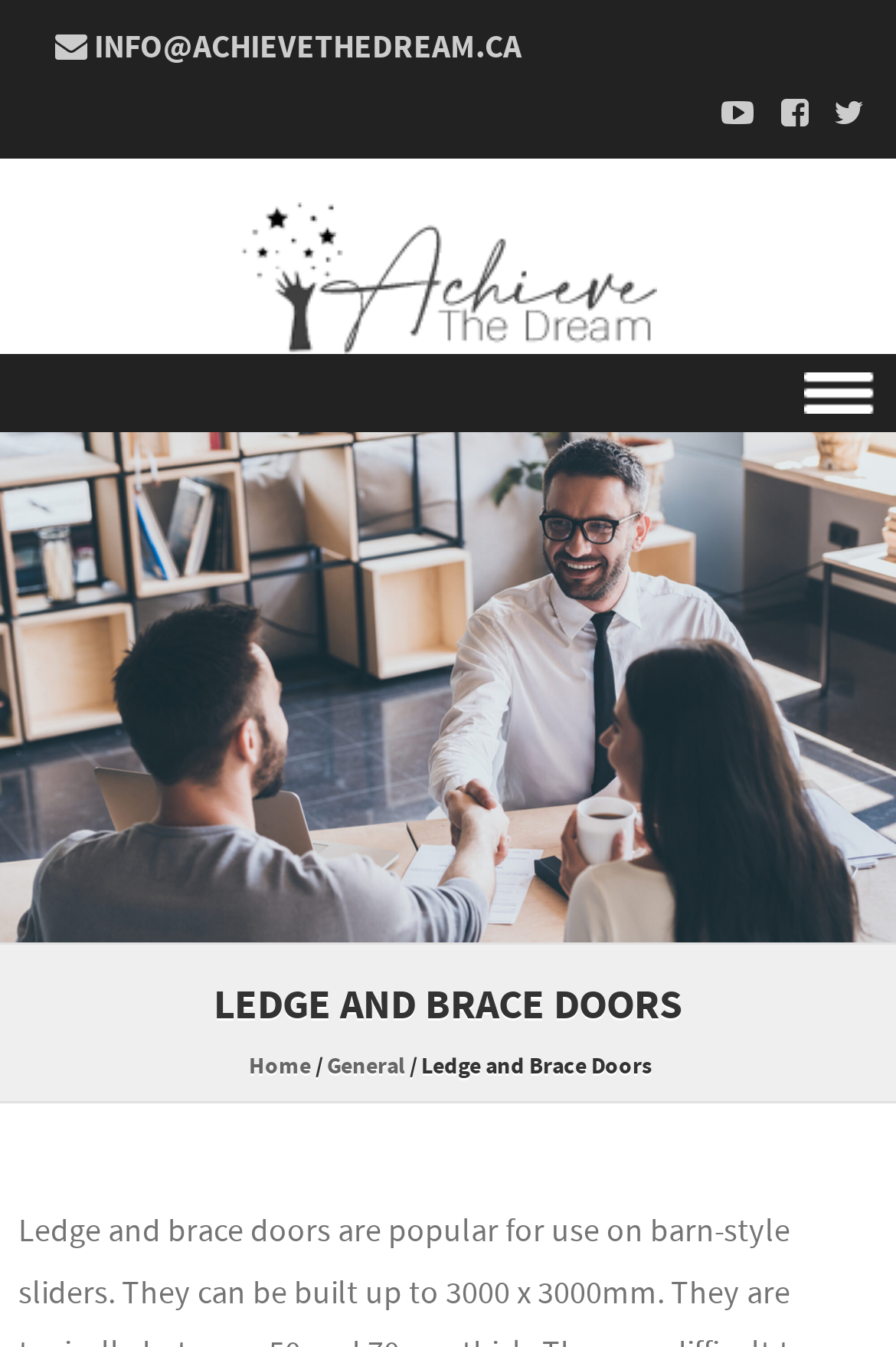Please locate the bounding box coordinates of the region I need to click to follow this instruction: "Go to Home page".

[0.277, 0.779, 0.347, 0.803]